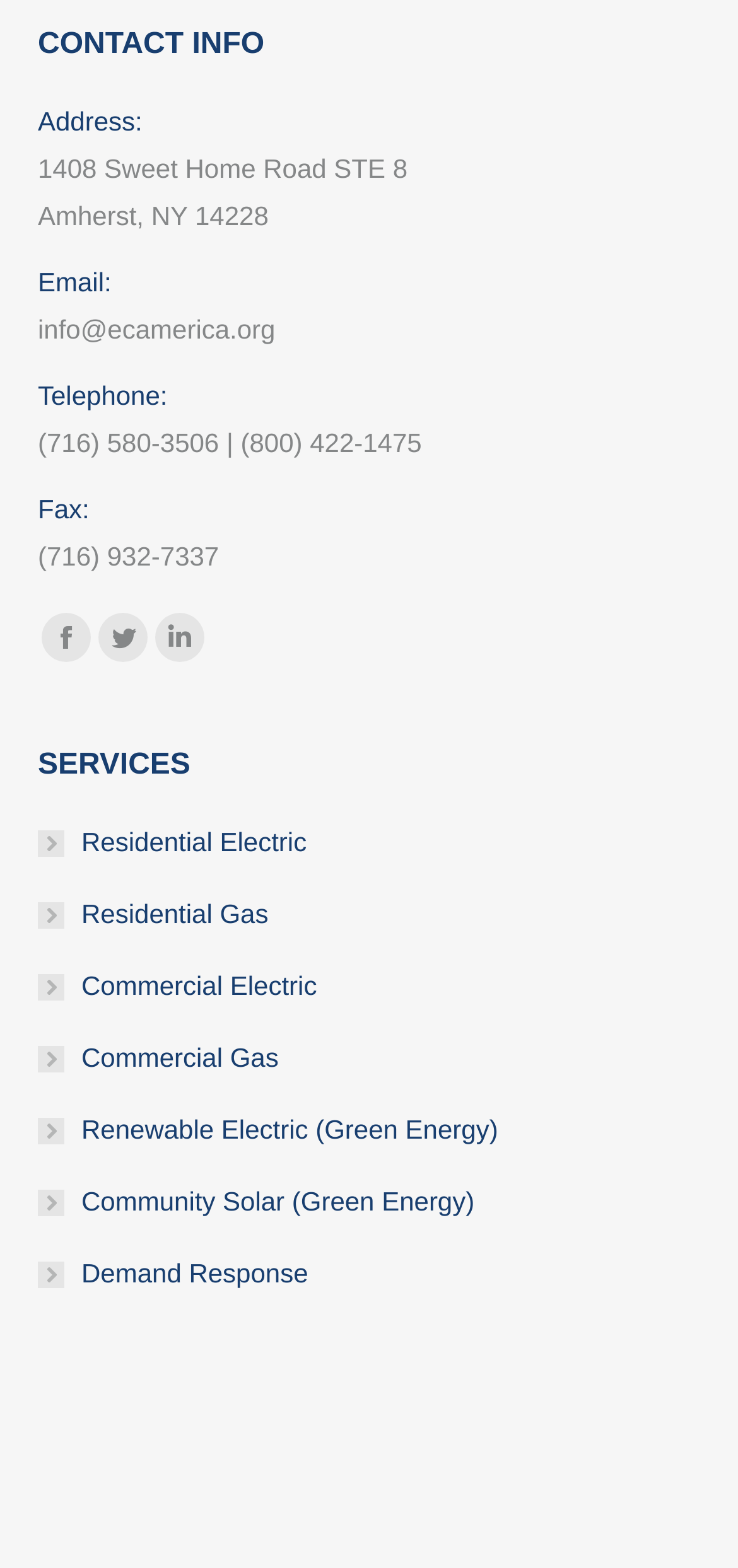Based on the provided description, "Demand Response", find the bounding box of the corresponding UI element in the screenshot.

[0.051, 0.797, 0.456, 0.828]